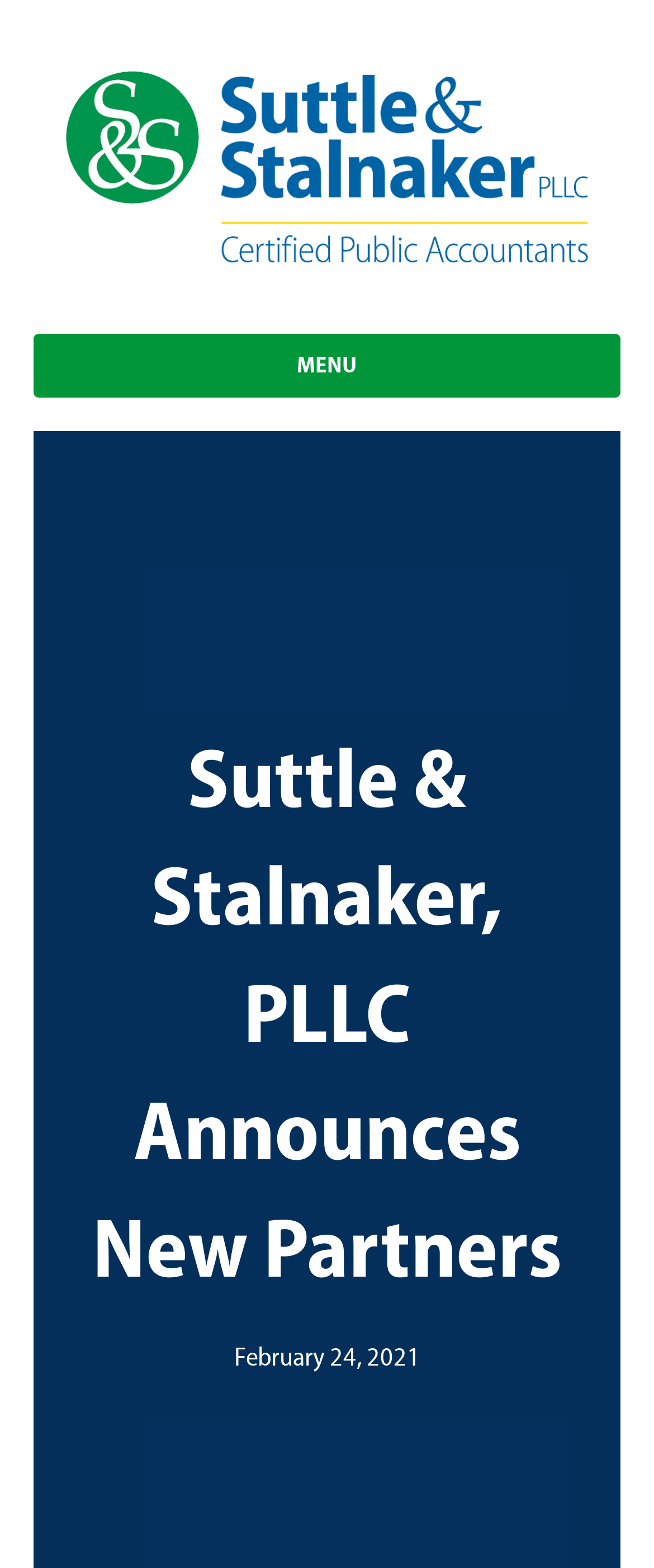Can you extract the primary headline text from the webpage?

Suttle & Stalnaker, PLLC Announces New Partners